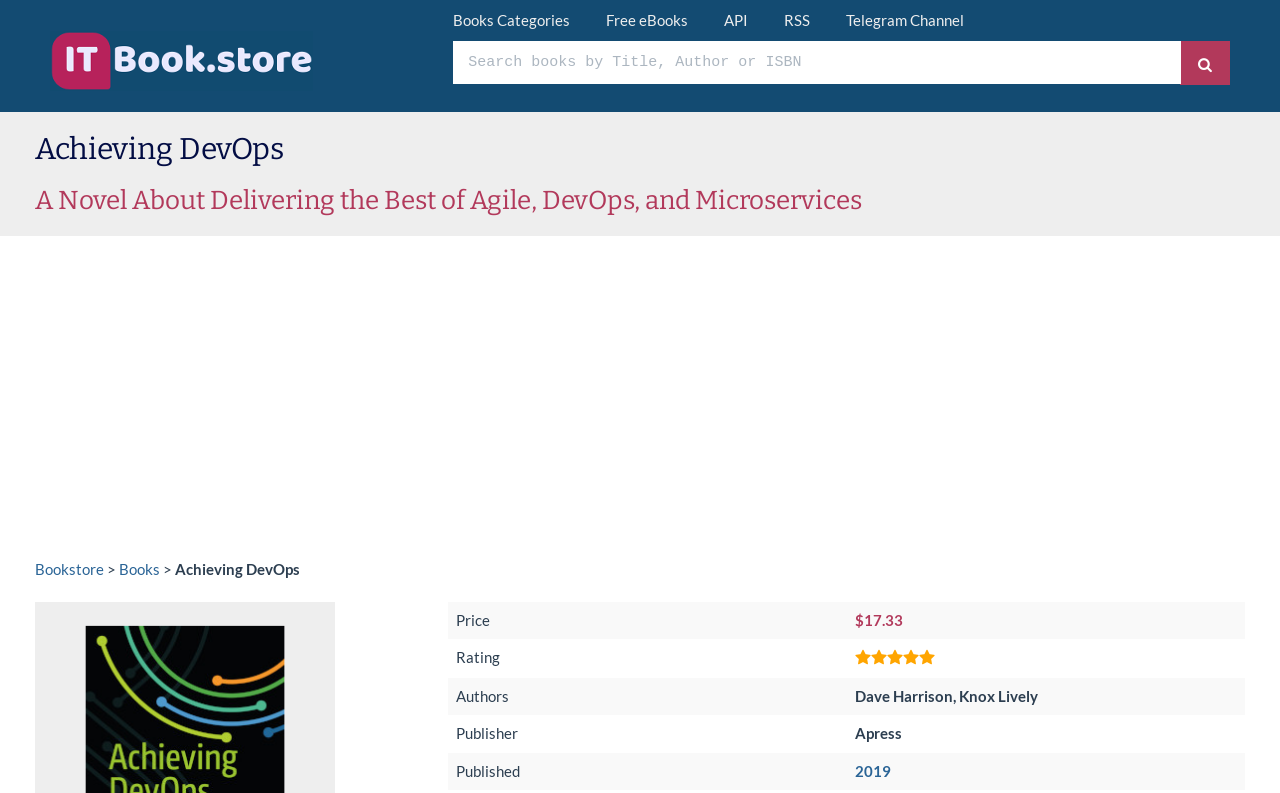Please respond to the question with a concise word or phrase:
What is the name of the book?

Achieving DevOps